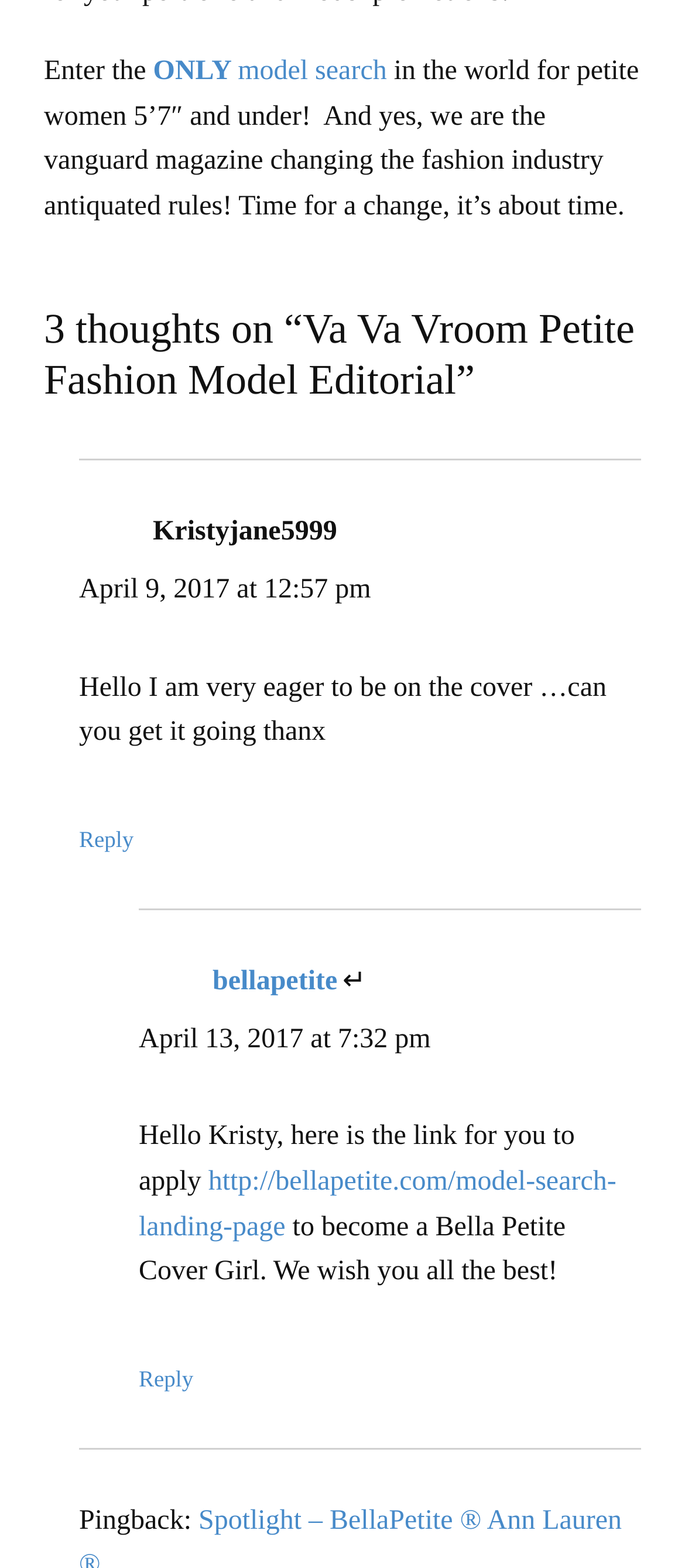Using the given description, provide the bounding box coordinates formatted as (top-left x, top-left y, bottom-right x, bottom-right y), with all values being floating point numbers between 0 and 1. Description: Surgical Fires

None